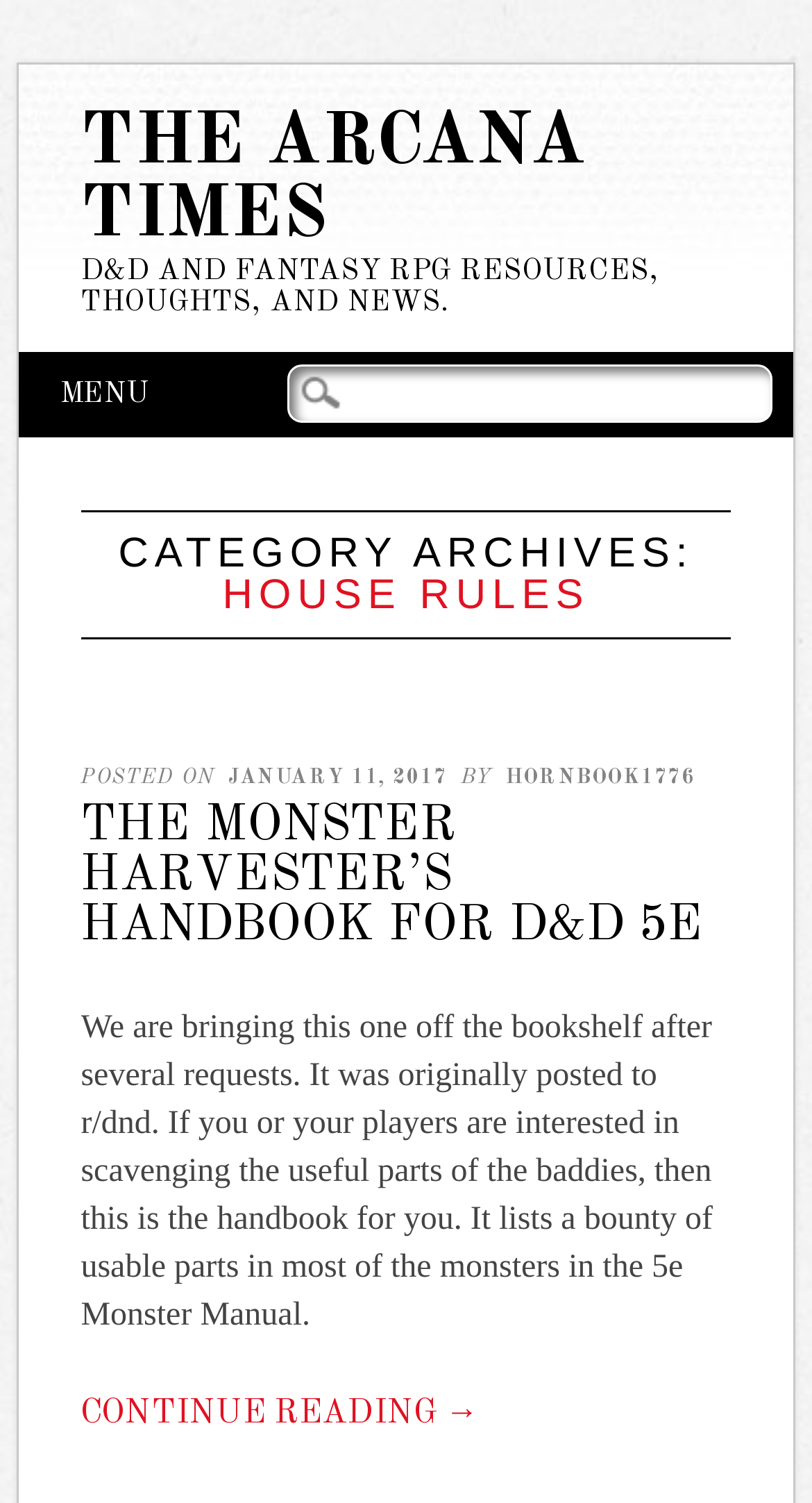Describe all the key features of the webpage in detail.

The webpage is titled "The Arcana Times | Category | House Rules" and appears to be a blog or article page focused on Dungeons & Dragons (D&D) and fantasy RPG resources. 

At the top of the page, there is a large heading "THE ARCANA TIMES" which is also a link. Below it, there is a subheading "D&D AND FANTASY RPG RESOURCES, THOUGHTS, AND NEWS." 

To the left of the top section, there is a menu section with a "Skip to content" link and a "MENU" label. 

On the right side of the top section, there is a search bar. 

Below the top section, there is a main content area with a heading "CATEGORY ARCHIVES: HOUSE RULES". 

Within the main content area, there is a single article or post with a heading "THE MONSTER HARVESTER’S HANDBOOK FOR D&D 5E". The article has a posted date "JANUARY 11, 2017" and an author "HORNBOOK1776". The article's content is a brief description of a handbook for D&D 5E, and it ends with a "CONTINUE READING →" link.